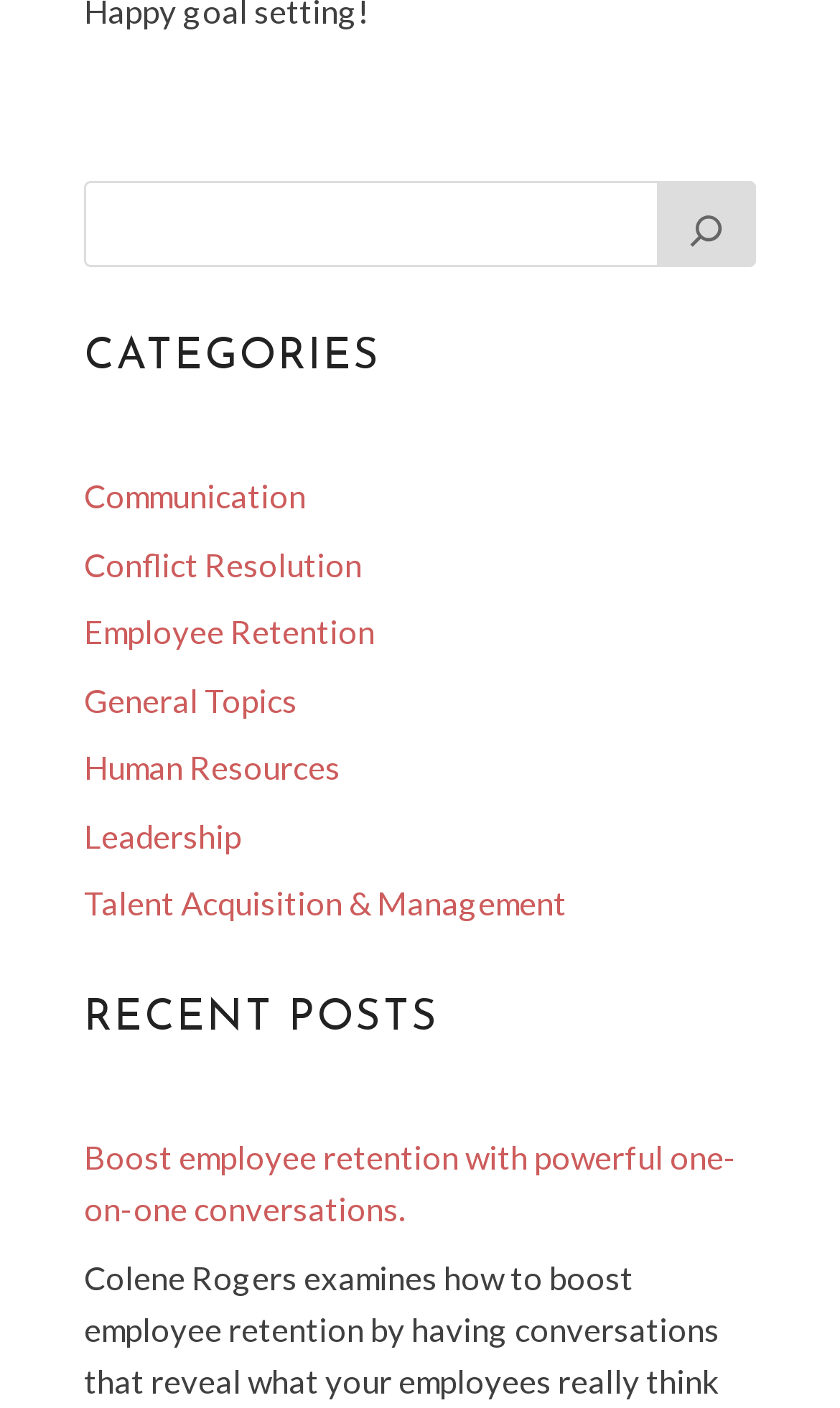Locate the bounding box for the described UI element: "Talent Acquisition & Management". Ensure the coordinates are four float numbers between 0 and 1, formatted as [left, top, right, bottom].

[0.1, 0.627, 0.674, 0.655]